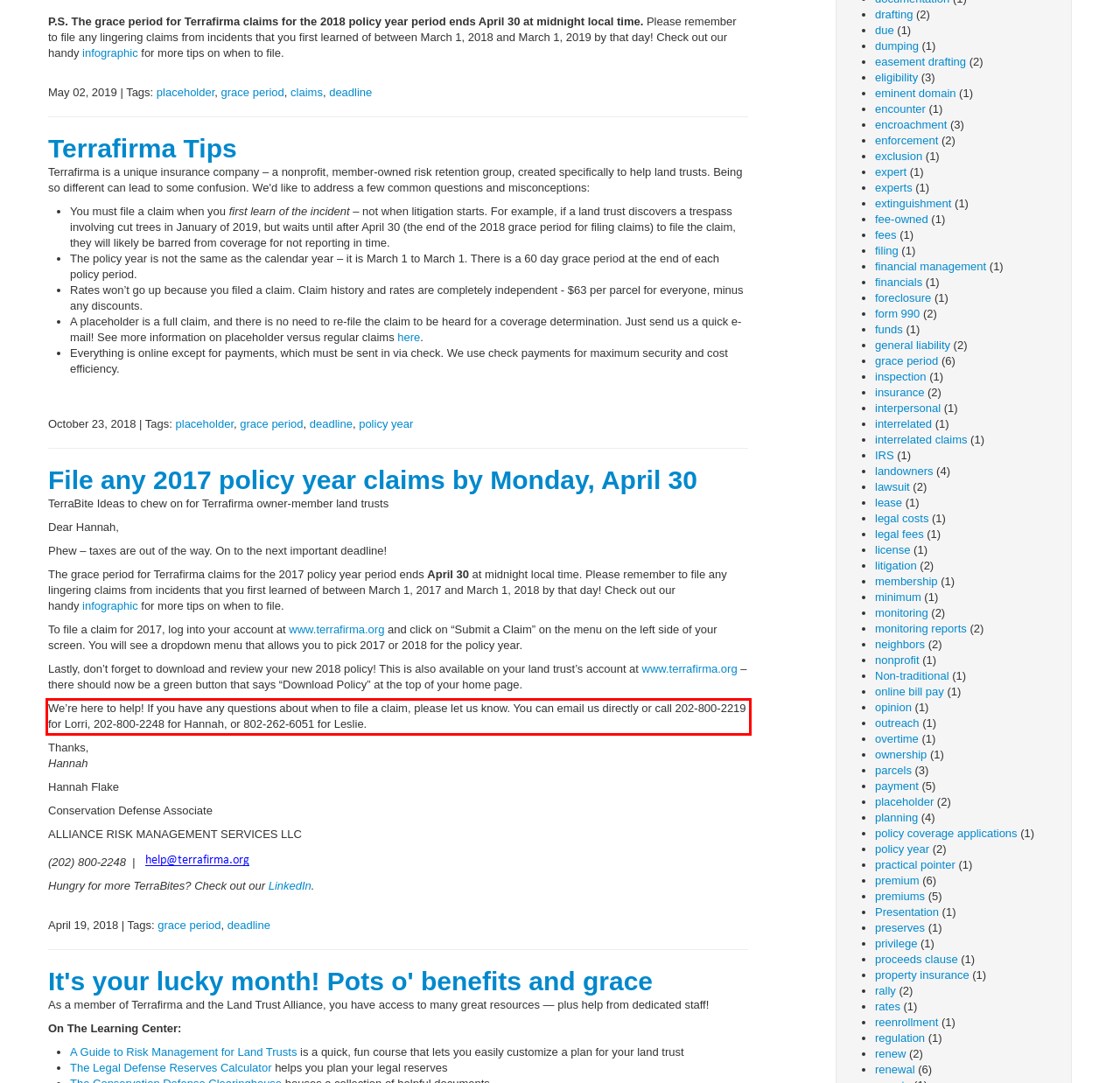Observe the screenshot of the webpage that includes a red rectangle bounding box. Conduct OCR on the content inside this red bounding box and generate the text.

We’re here to help! If you have any questions about when to file a claim, please let us know. You can email us directly or call 202-800-2219 for Lorri, 202-800-2248 for Hannah, or 802-262-6051 for Leslie.